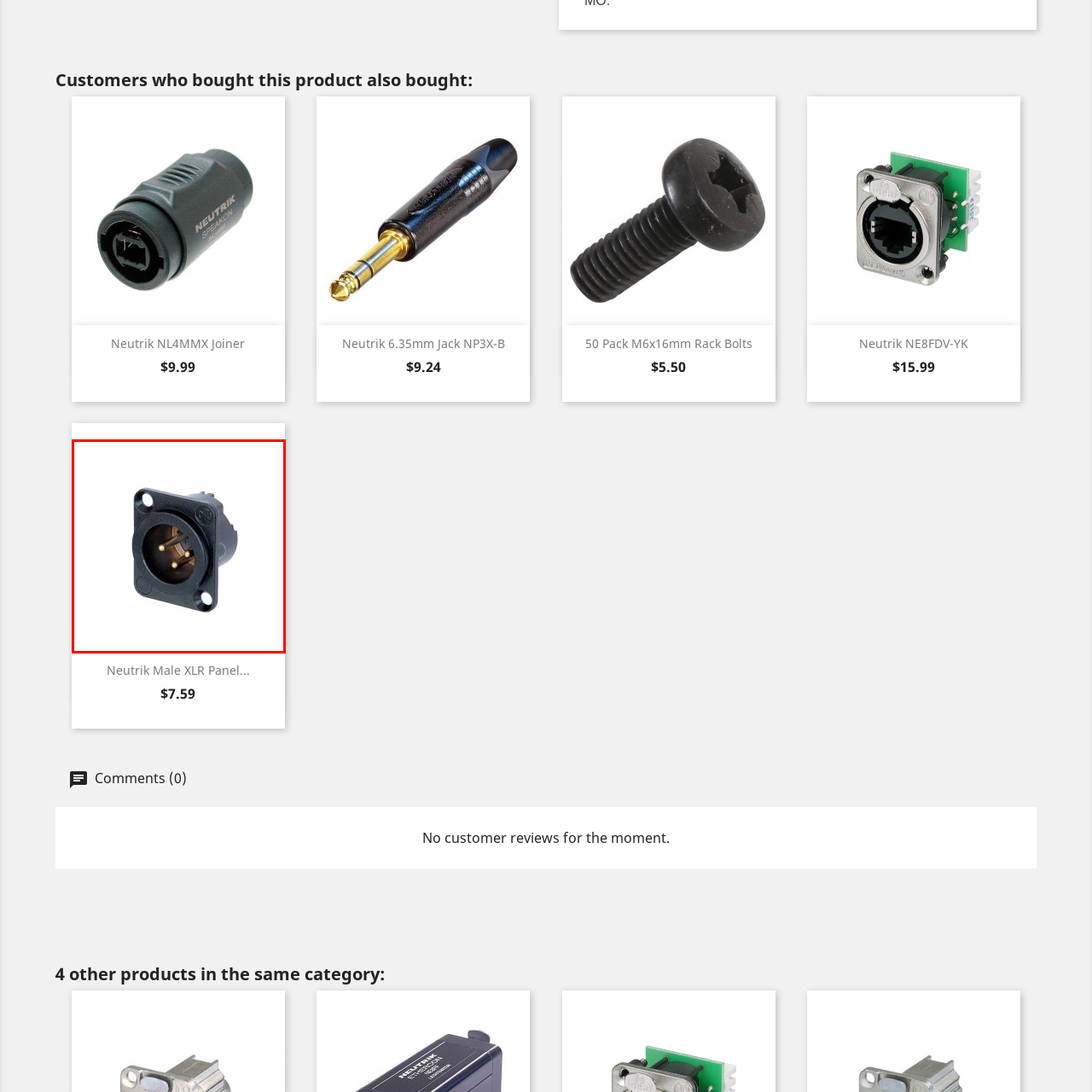Examine the image highlighted by the red boundary, How many metal pins are inside the connector? Provide your answer in a single word or phrase.

three